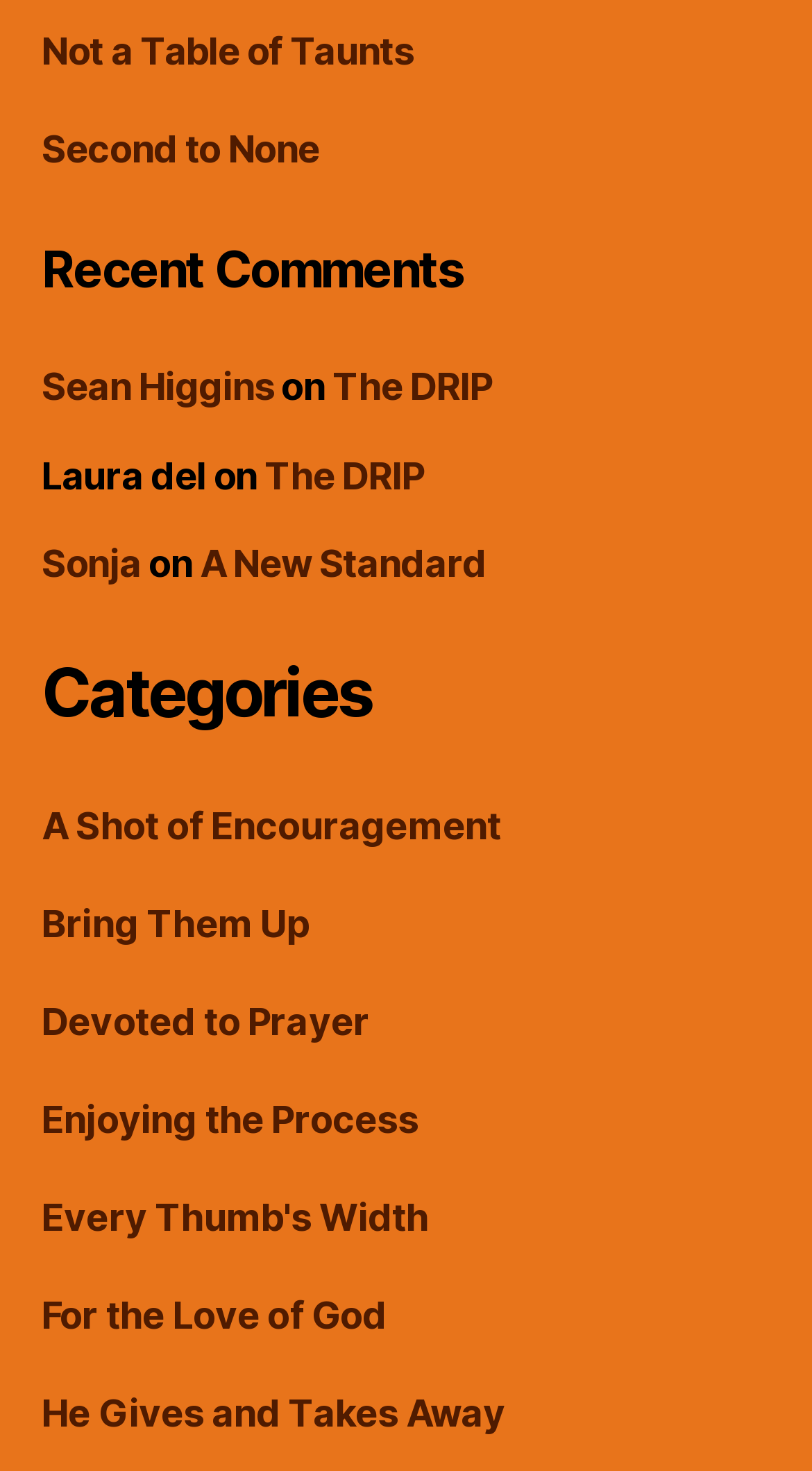Locate the bounding box of the UI element with the following description: "Sonja".

[0.051, 0.368, 0.174, 0.398]